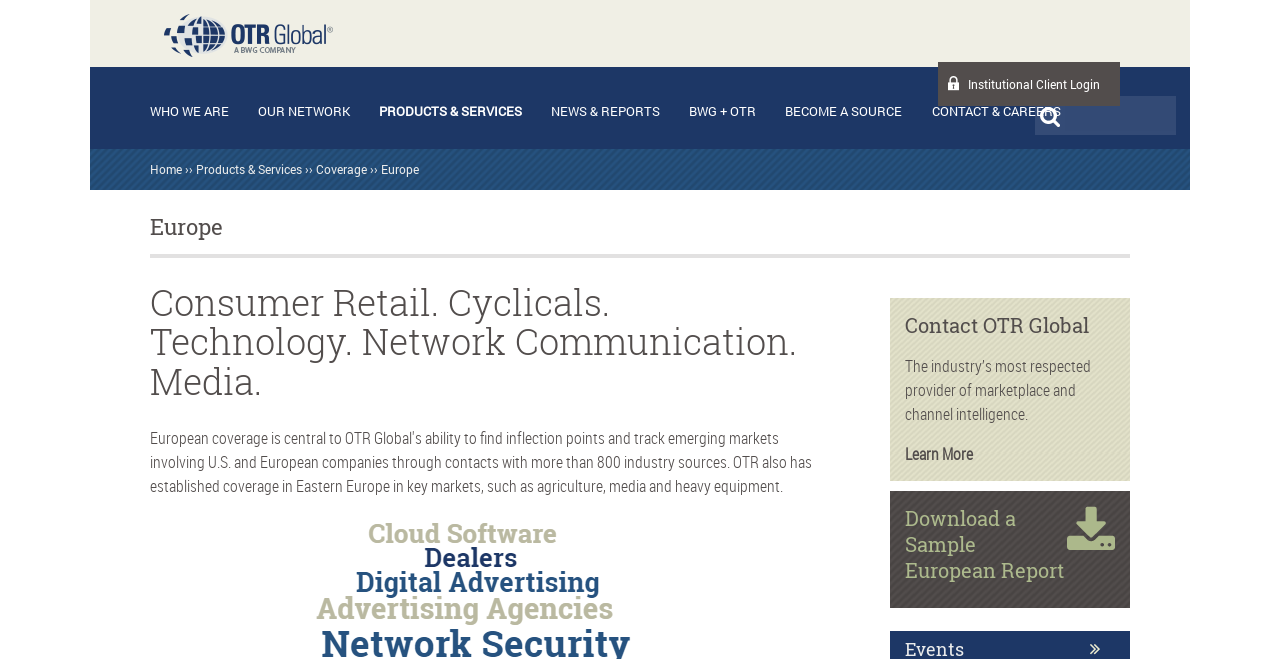What is the name of the login option for institutional clients?
Please give a detailed answer to the question using the information shown in the image.

The webpage has a link labeled 'Institutional Client Login', which suggests that this is the login option specifically designed for institutional clients.